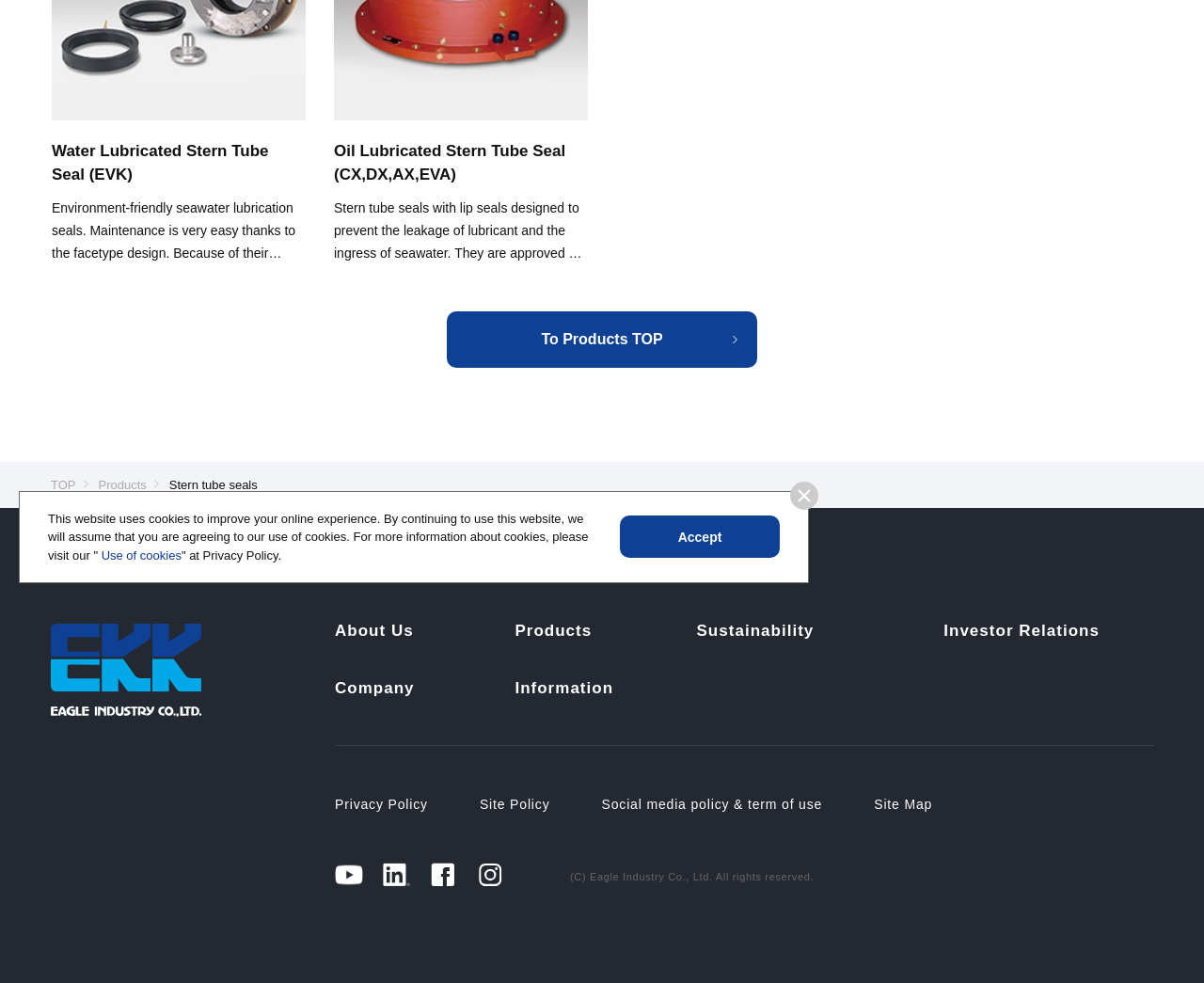Given the element description Site Map, specify the bounding box coordinates of the corresponding UI element in the format (top-left x, top-left y, bottom-right x, bottom-right y). All values must be between 0 and 1.

[0.726, 0.811, 0.774, 0.826]